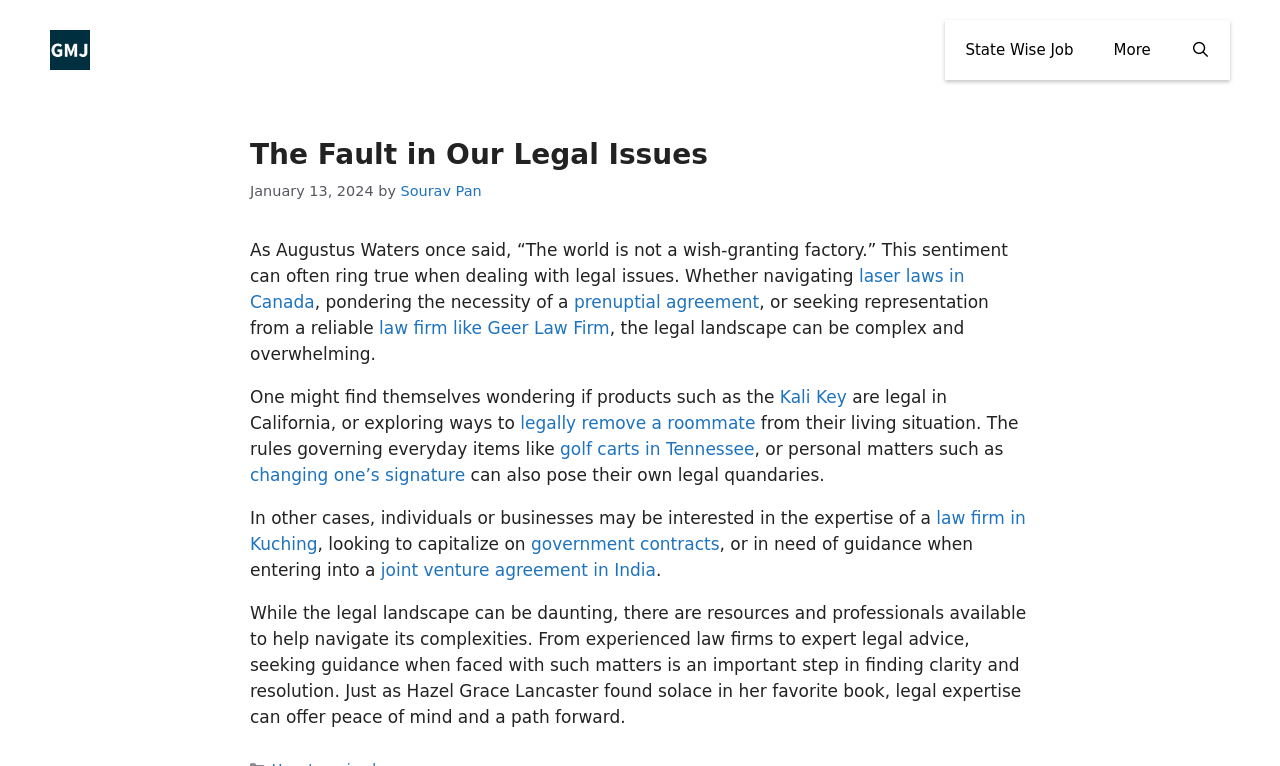Please indicate the bounding box coordinates of the element's region to be clicked to achieve the instruction: "Explore the 'law firm like Geer Law Firm'". Provide the coordinates as four float numbers between 0 and 1, i.e., [left, top, right, bottom].

[0.296, 0.415, 0.476, 0.441]